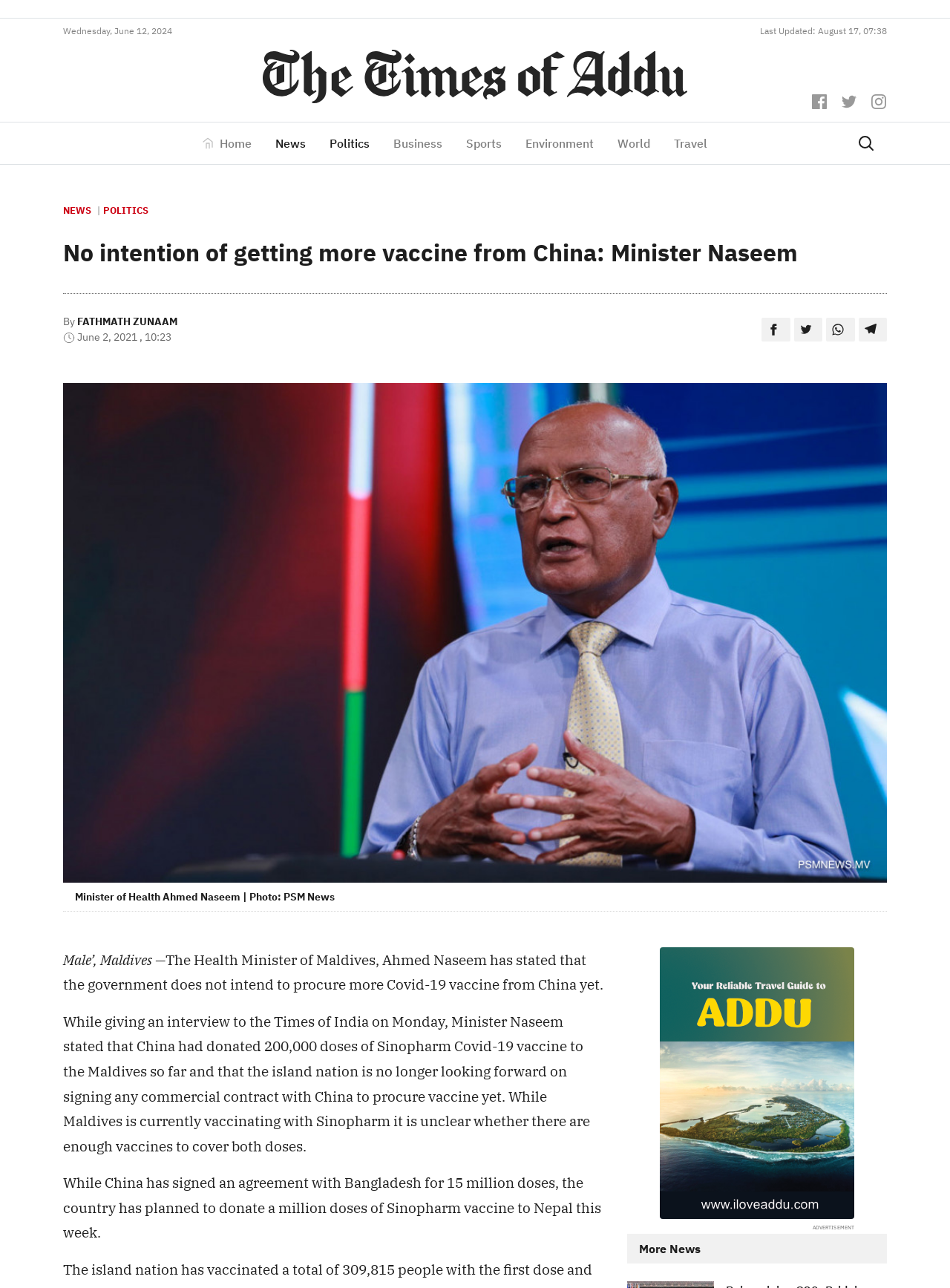Given the element description "Politics" in the screenshot, predict the bounding box coordinates of that UI element.

[0.334, 0.1, 0.401, 0.123]